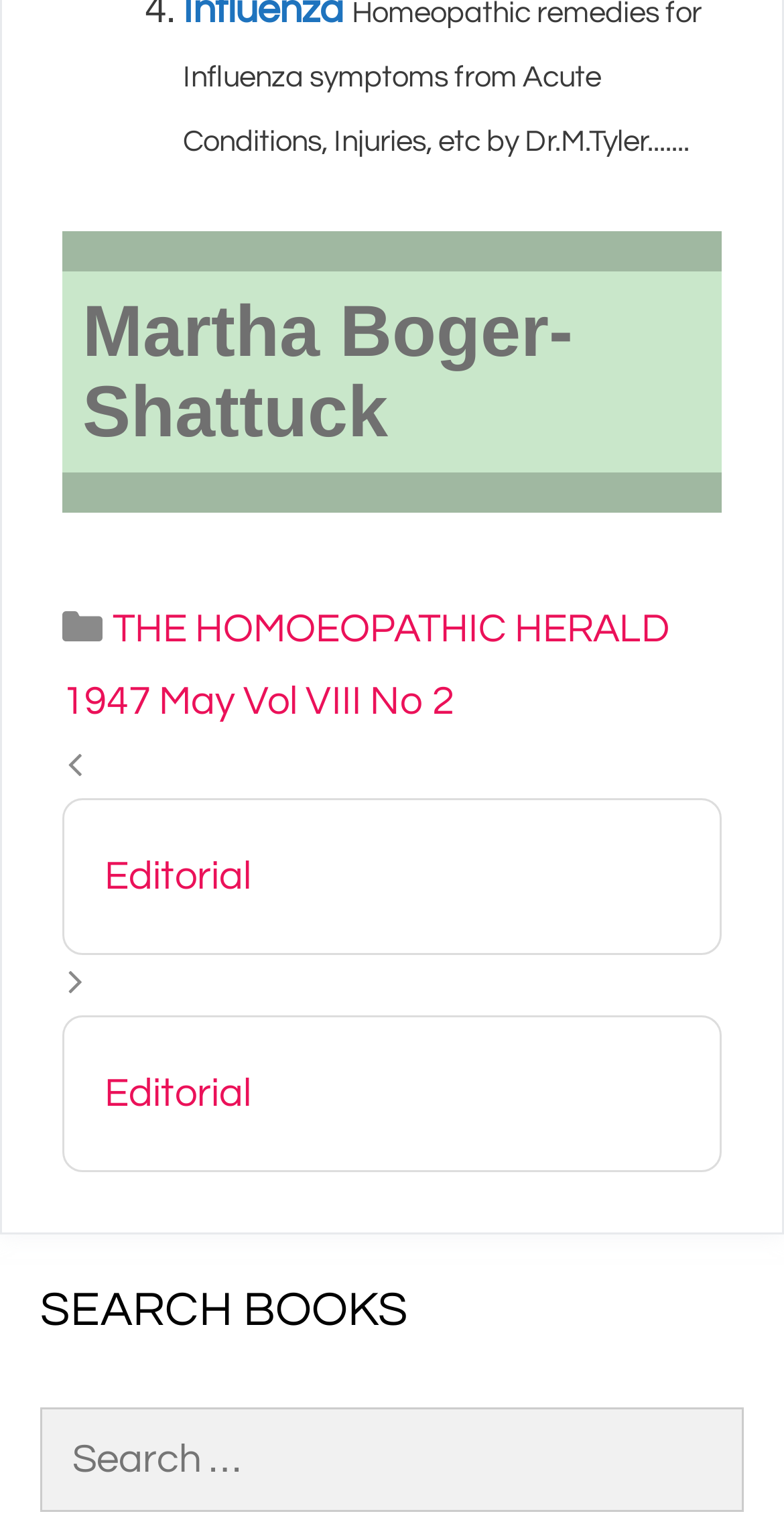What is the purpose of the search box?
Examine the image and give a concise answer in one word or a short phrase.

Search books